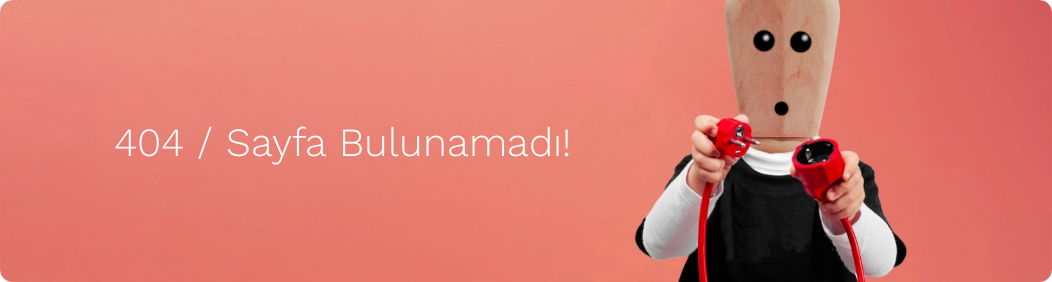Describe all elements and aspects of the image.

The image displays a whimsical scene featuring a character with a wooden block head, adorned with large, button-like eyes. This character is playfully holding two red cords, presumably to signify a connection or disconnection, alluding to a theme of lost or interrupted communication. The background is a soft gradient of peach and coral tones, which adds a cheerful yet slightly humorous vibe to the overall composition. Accompanying the visual is the bold text "404 / Sayfa Bulunamadı!" which translates to "404 / Page Not Found!" in English, indicating that the user has navigated to a non-existent page. This playful presentation cleverly combines a lighthearted character with a common web error, engaging viewers even in moments of frustration.